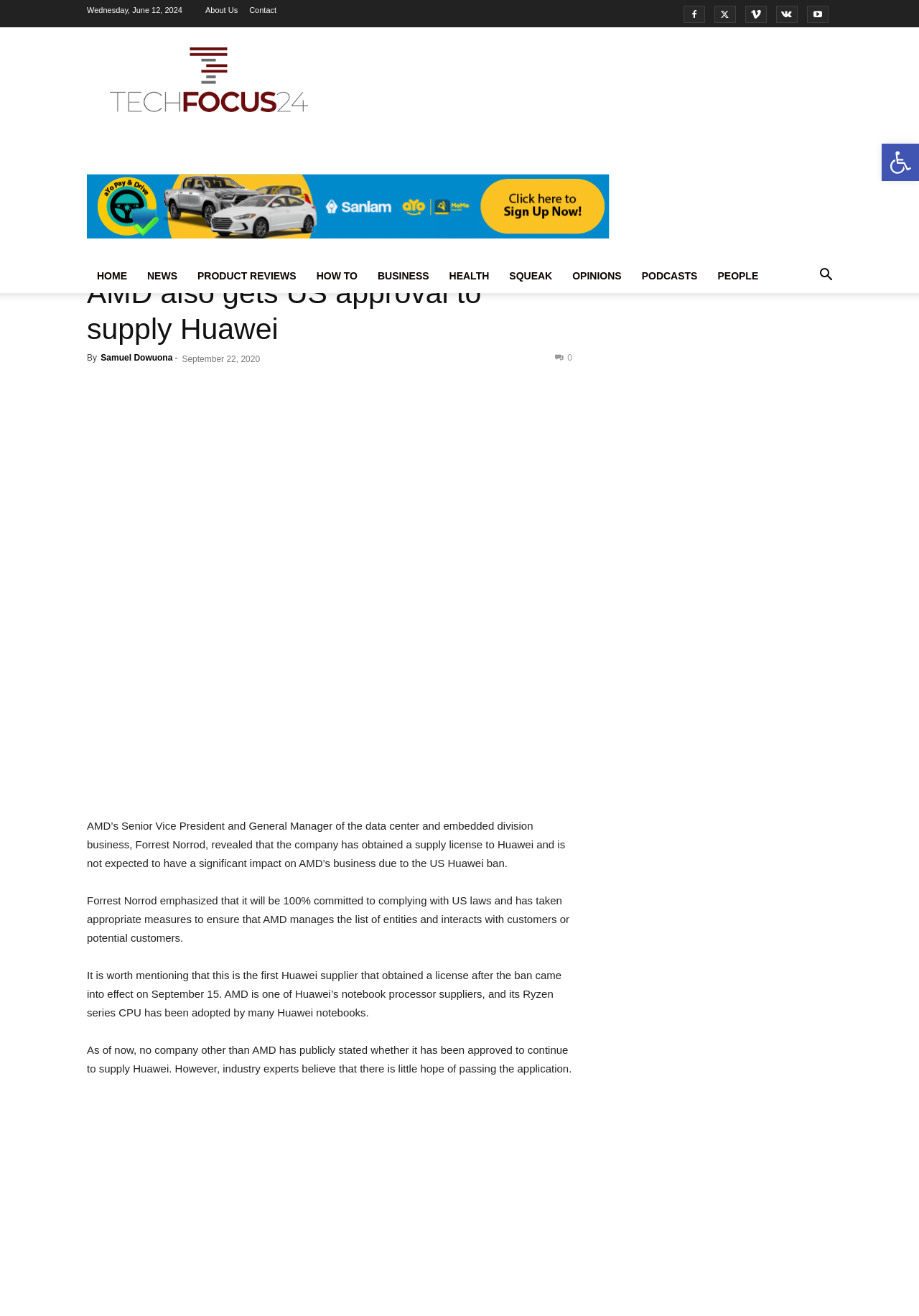Determine the bounding box coordinates for the area that needs to be clicked to fulfill this task: "Click on the 'About Us' link". The coordinates must be given as four float numbers between 0 and 1, i.e., [left, top, right, bottom].

[0.223, 0.004, 0.259, 0.011]